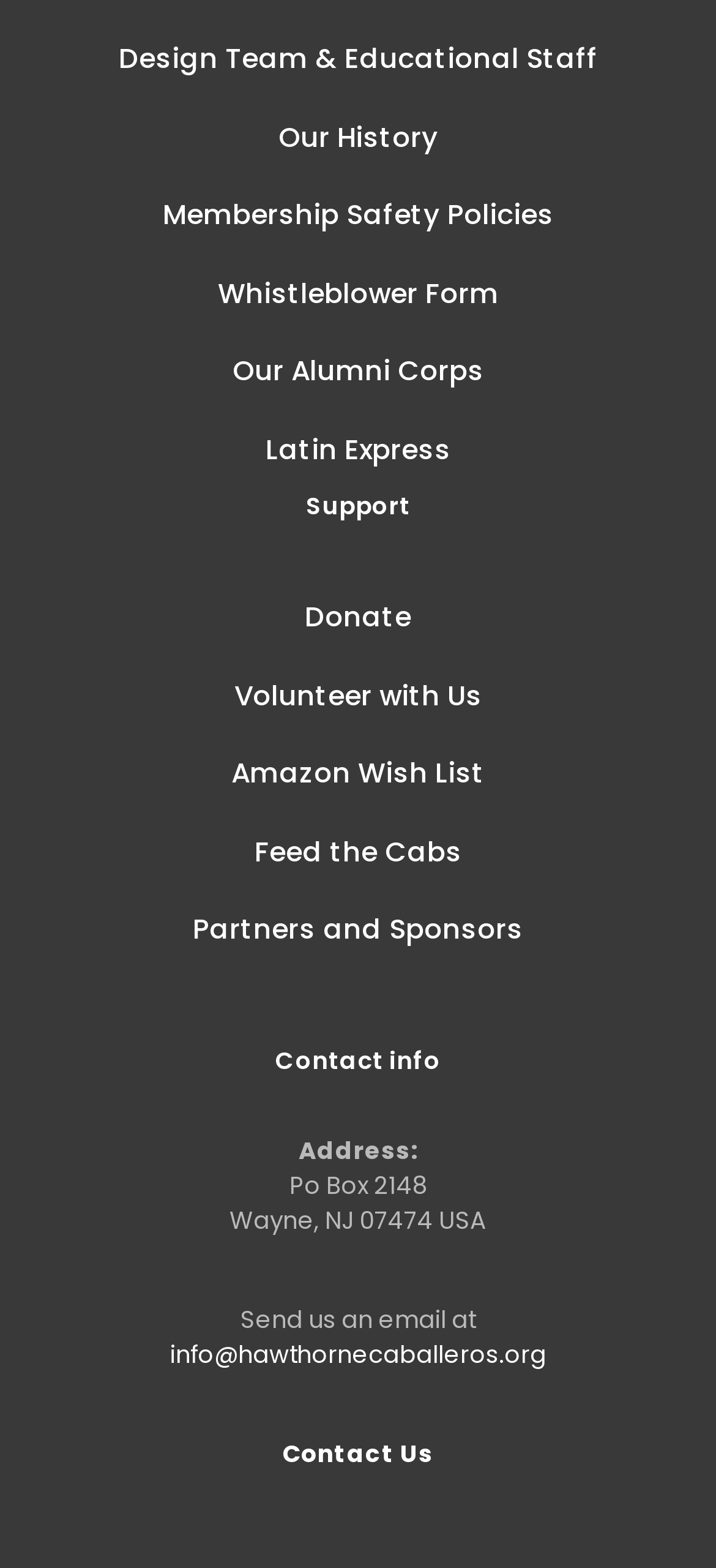Please identify the bounding box coordinates of the element on the webpage that should be clicked to follow this instruction: "Click on the 'Contact' link". The bounding box coordinates should be given as four float numbers between 0 and 1, formatted as [left, top, right, bottom].

None